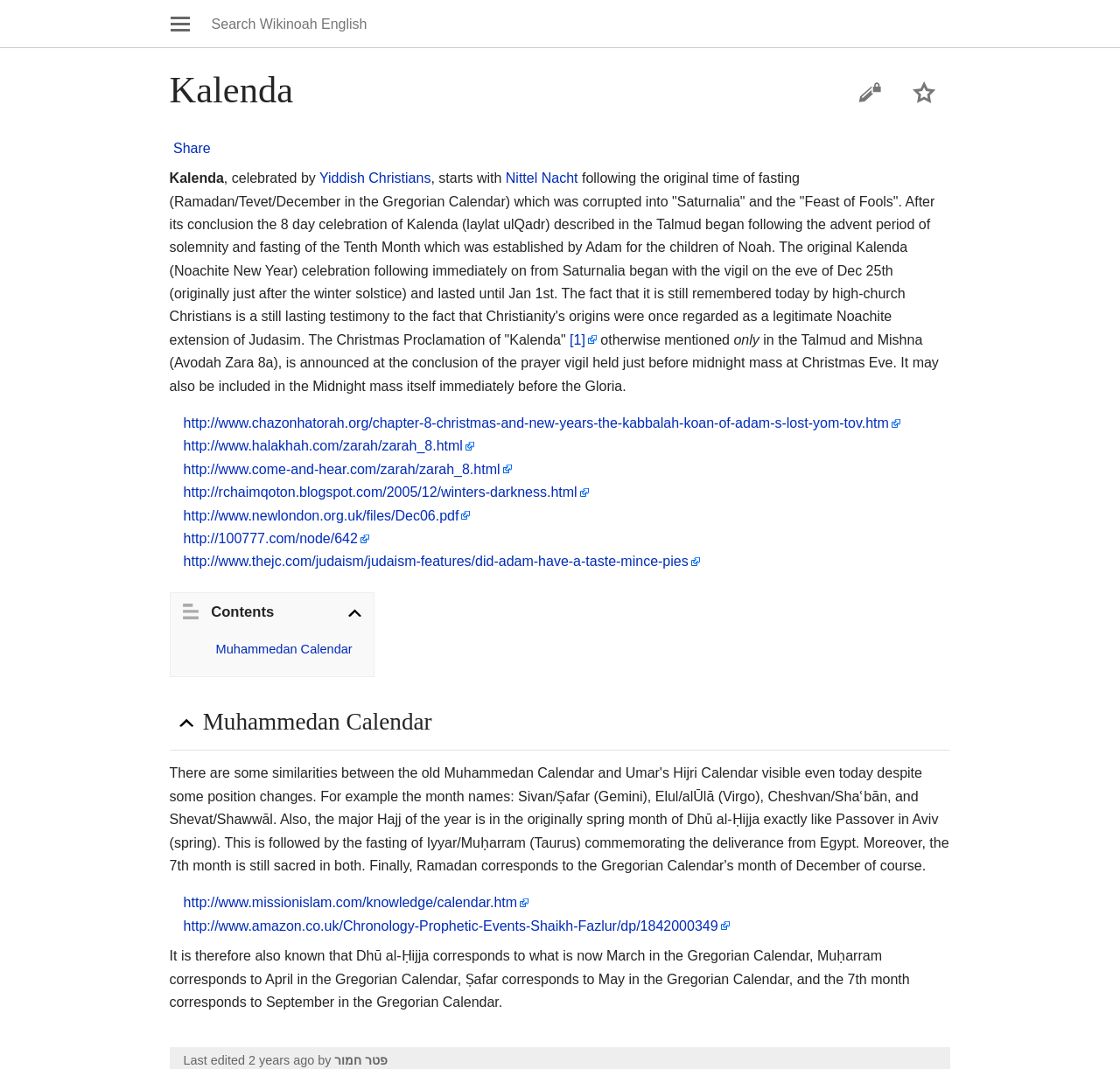Please find and report the bounding box coordinates of the element to click in order to perform the following action: "Watch this page". The coordinates should be expressed as four float numbers between 0 and 1, in the format [left, top, right, bottom].

[0.801, 0.076, 0.849, 0.097]